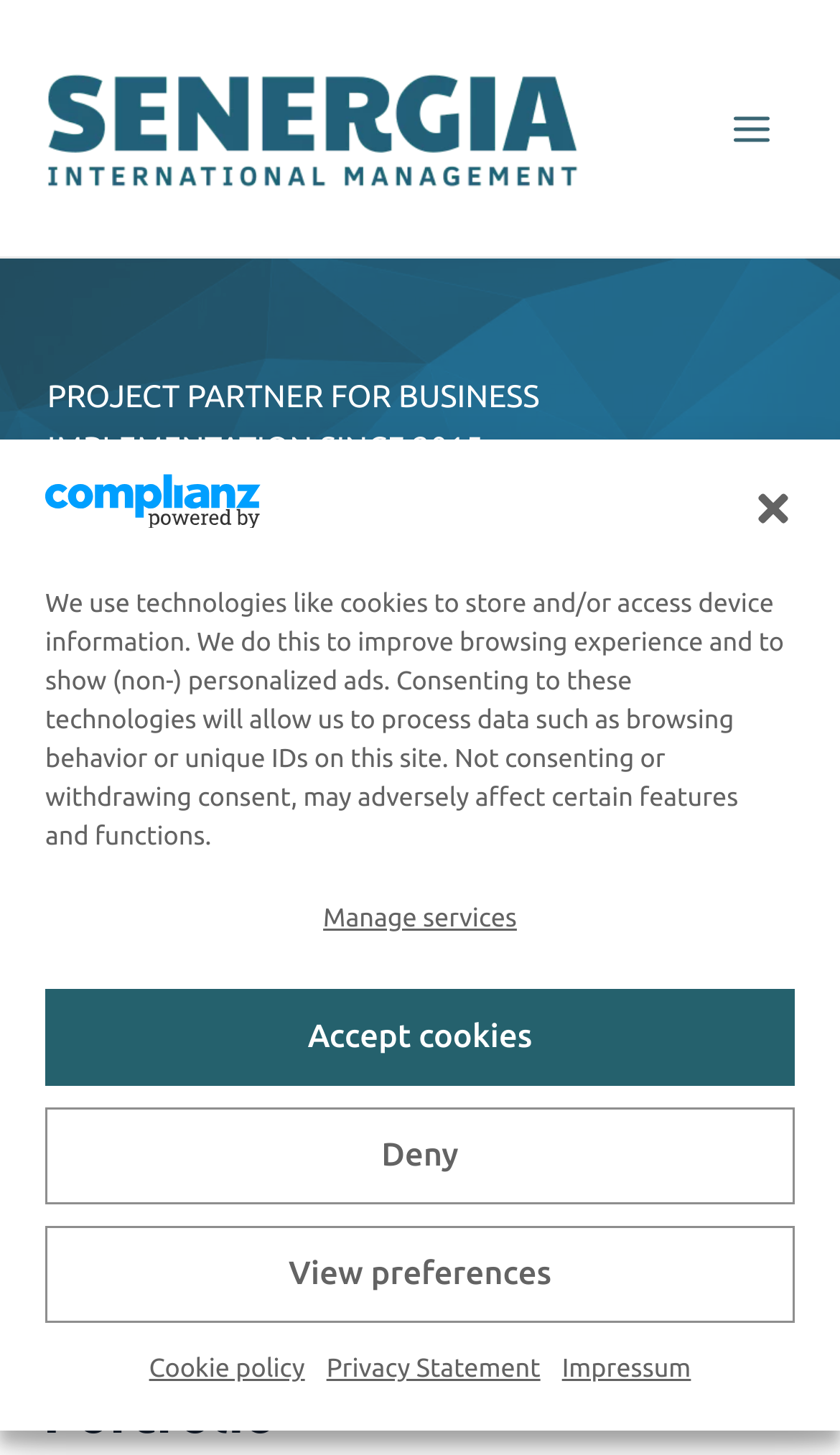Please specify the bounding box coordinates of the clickable region to carry out the following instruction: "Click the Senergia logo". The coordinates should be four float numbers between 0 and 1, in the format [left, top, right, bottom].

[0.051, 0.045, 0.692, 0.132]